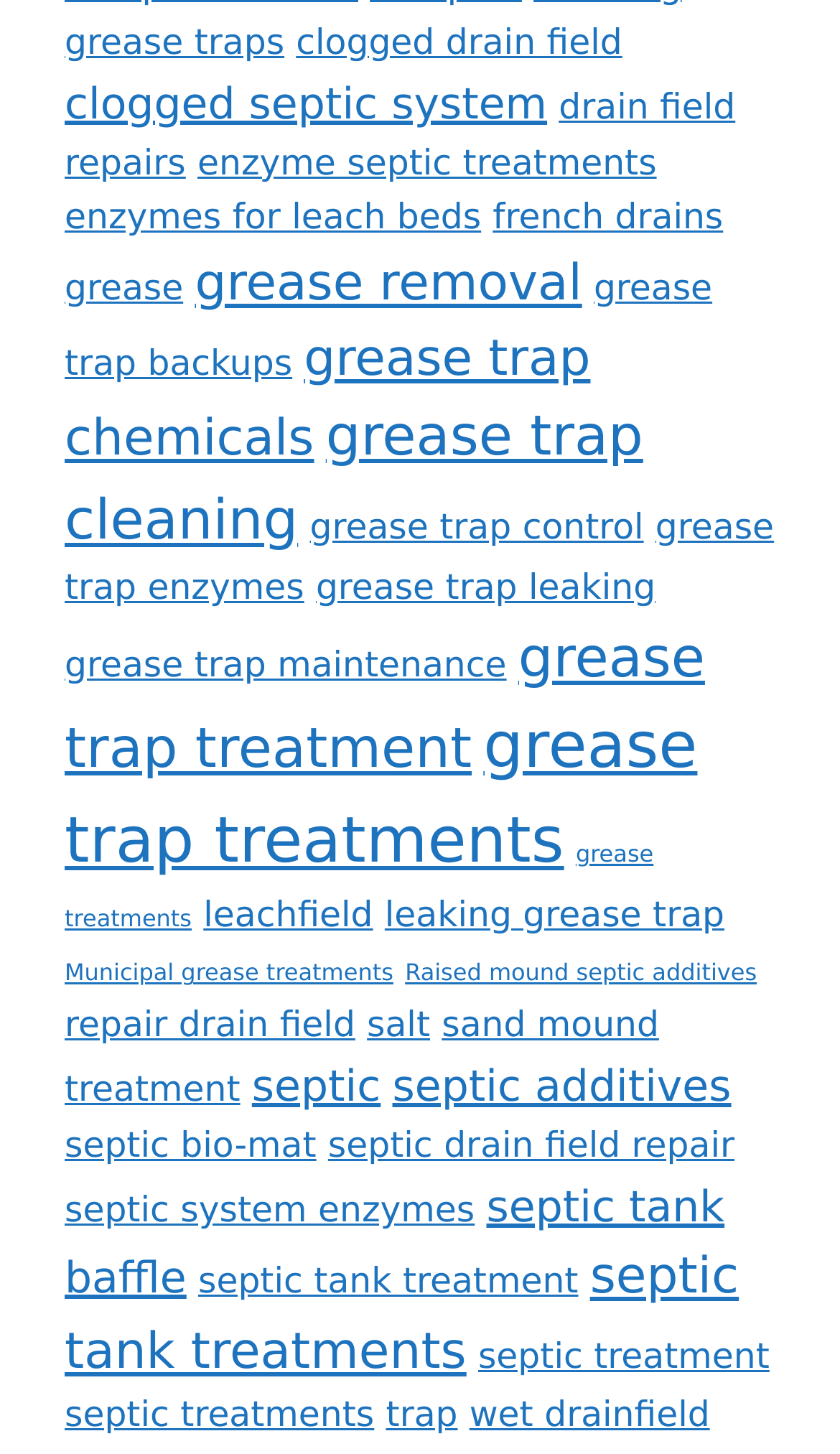Using floating point numbers between 0 and 1, provide the bounding box coordinates in the format (top-left x, top-left y, bottom-right x, bottom-right y). Locate the UI element described here: trap

[0.459, 0.959, 0.545, 0.987]